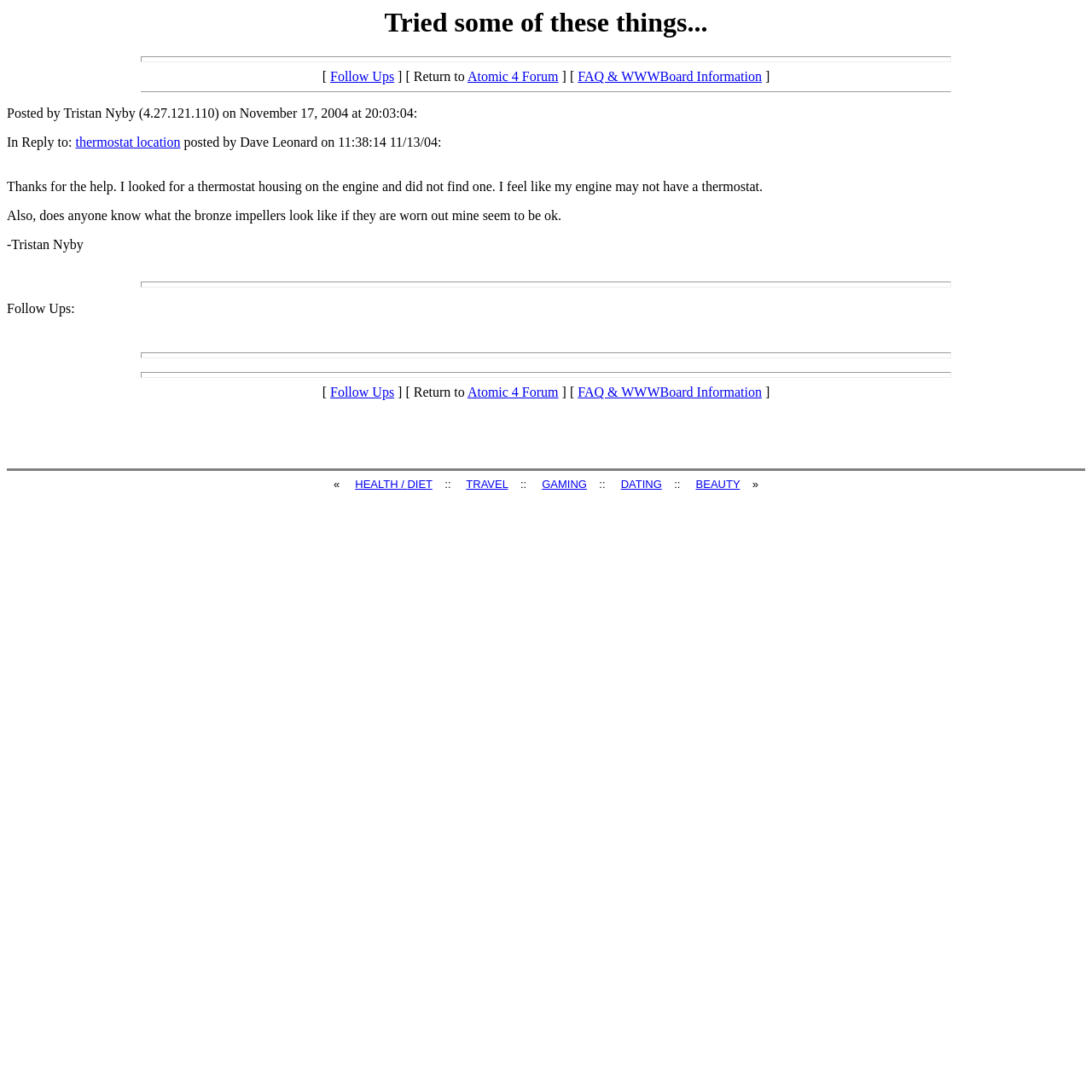Identify the bounding box coordinates for the UI element described as: "Atomic 4 Forum". The coordinates should be provided as four floats between 0 and 1: [left, top, right, bottom].

[0.428, 0.064, 0.511, 0.077]